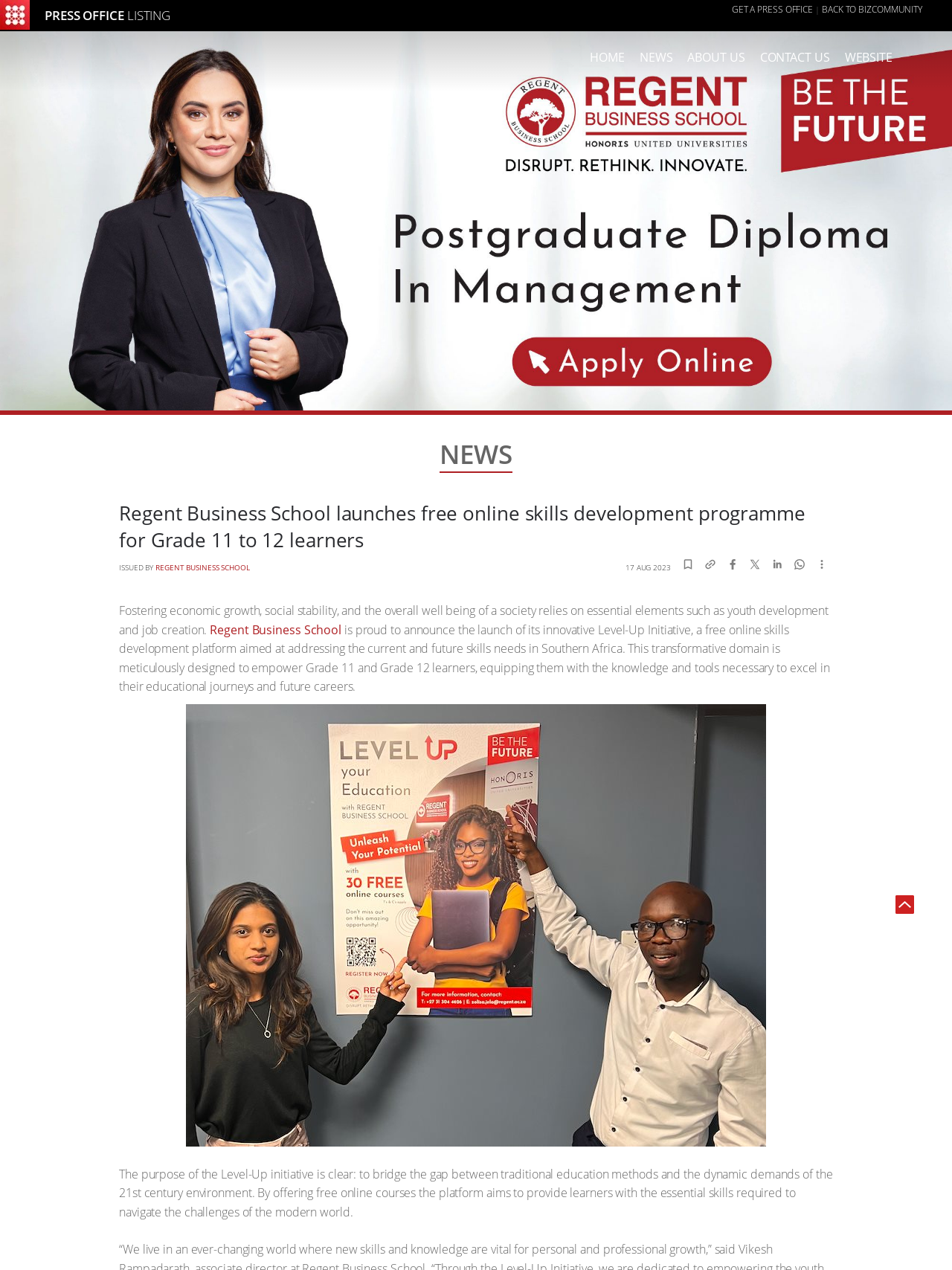For the given element description Back to Bizcommunity, determine the bounding box coordinates of the UI element. The coordinates should follow the format (top-left x, top-left y, bottom-right x, bottom-right y) and be within the range of 0 to 1.

[0.863, 0.0, 0.969, 0.015]